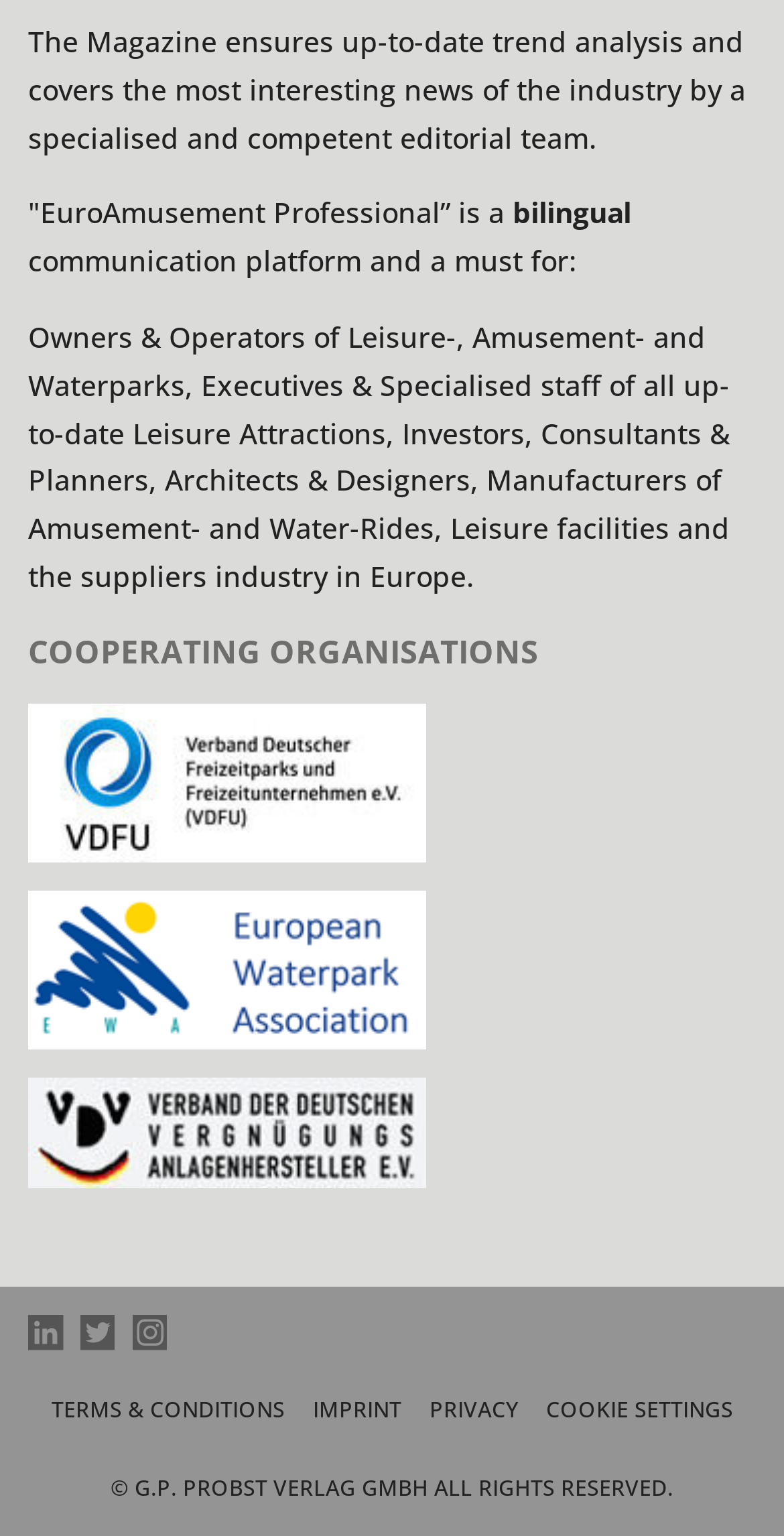Bounding box coordinates are specified in the format (top-left x, top-left y, bottom-right x, bottom-right y). All values are floating point numbers bounded between 0 and 1. Please provide the bounding box coordinate of the region this sentence describes: title="LinkedIn"

[0.036, 0.857, 0.084, 0.88]